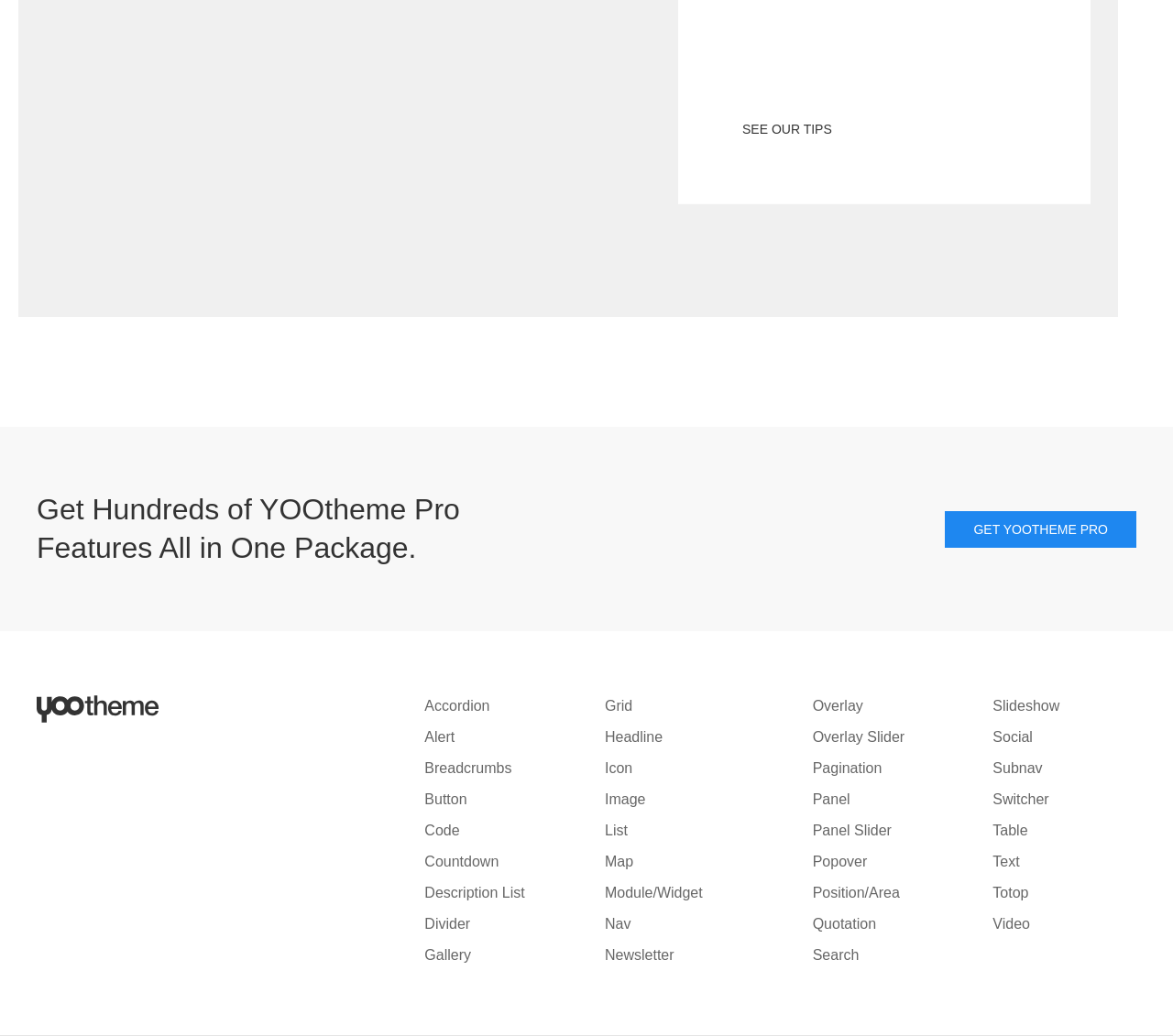How many elements are available in the feature list?
Your answer should be a single word or phrase derived from the screenshot.

30